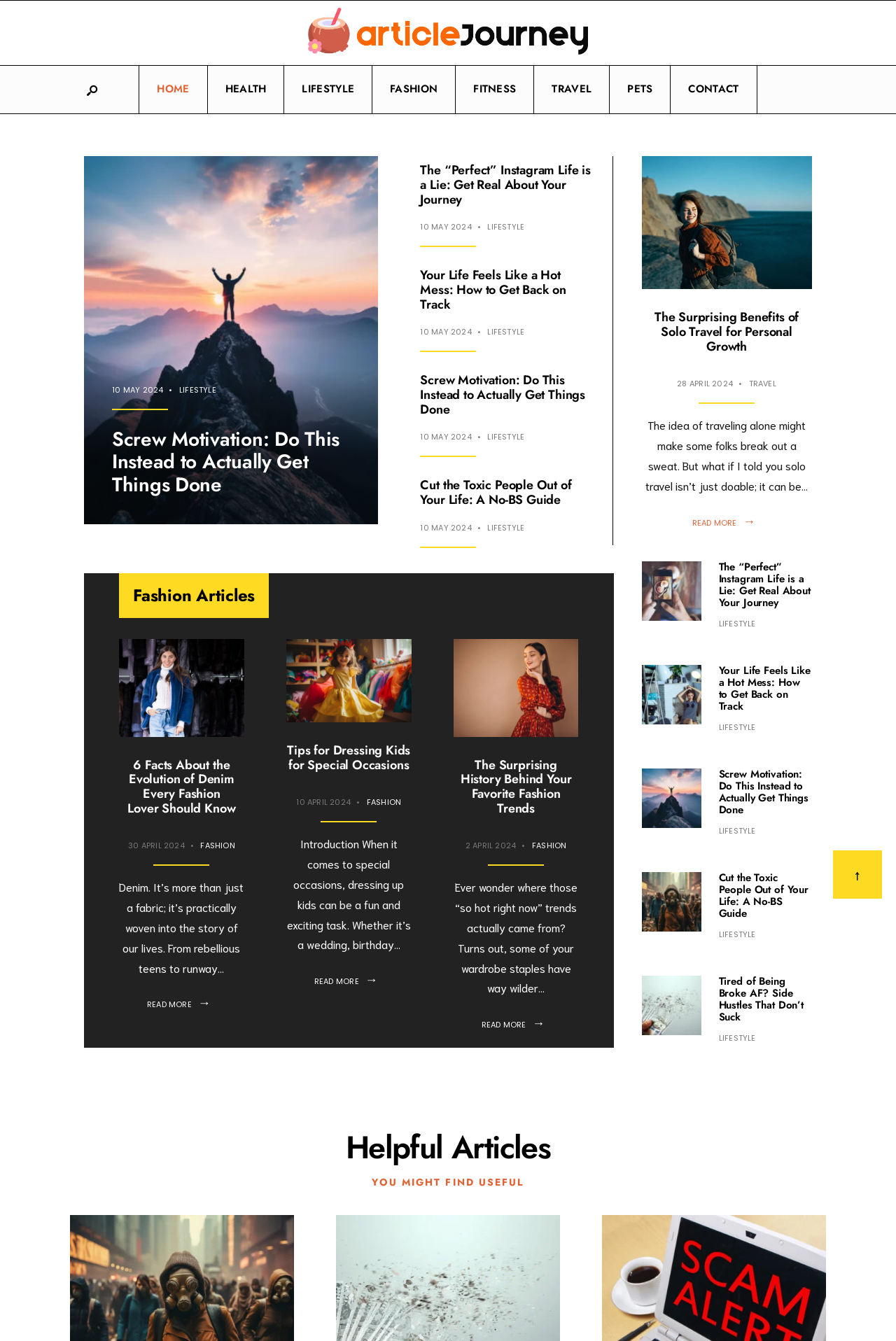Please find the bounding box for the following UI element description. Provide the coordinates in (top-left x, top-left y, bottom-right x, bottom-right y) format, with values between 0 and 1: alt="Article Journey"

[0.344, 0.006, 0.656, 0.041]